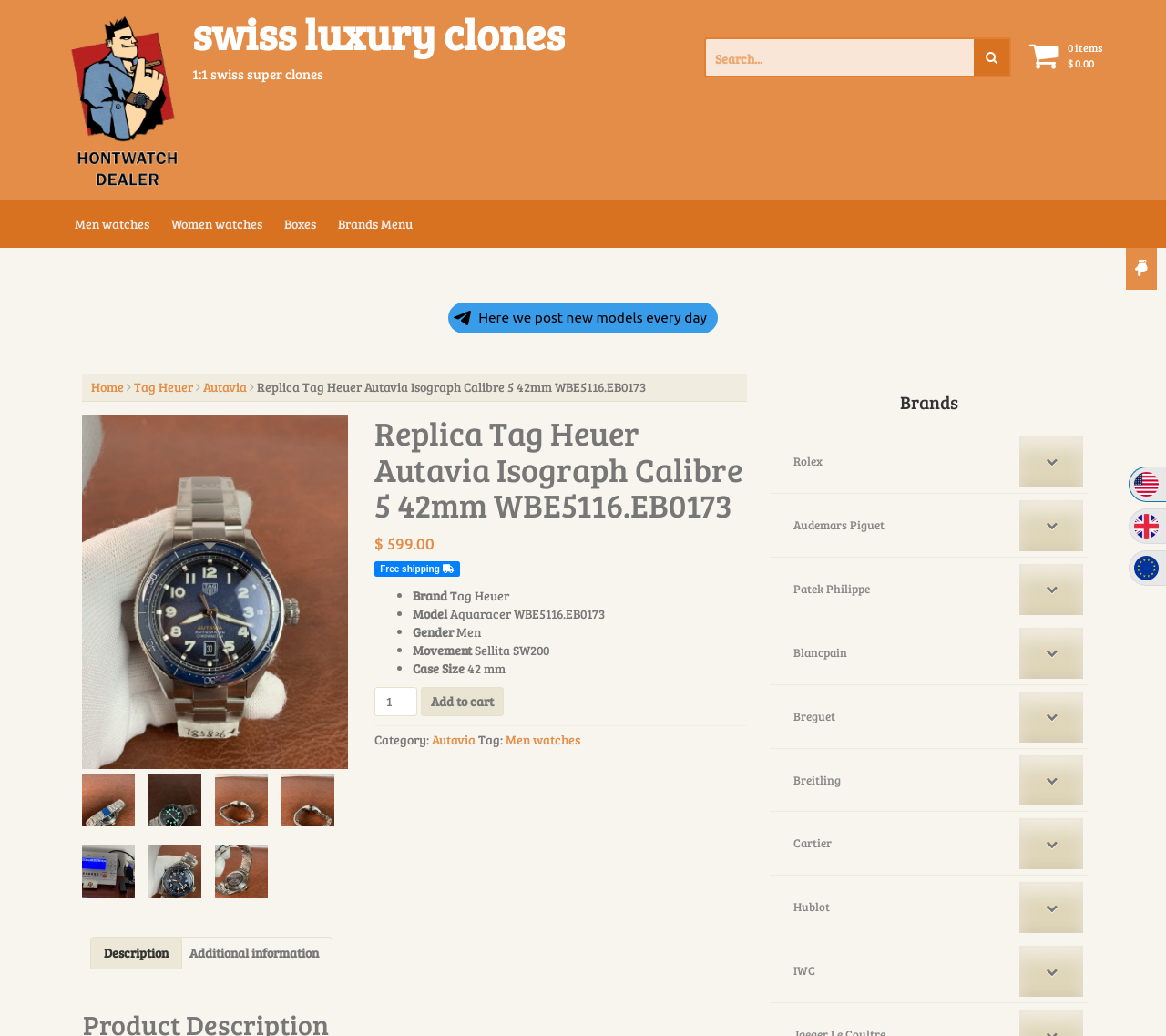Give a concise answer using one word or a phrase to the following question:
What is the movement of the watch?

Sellita SW200